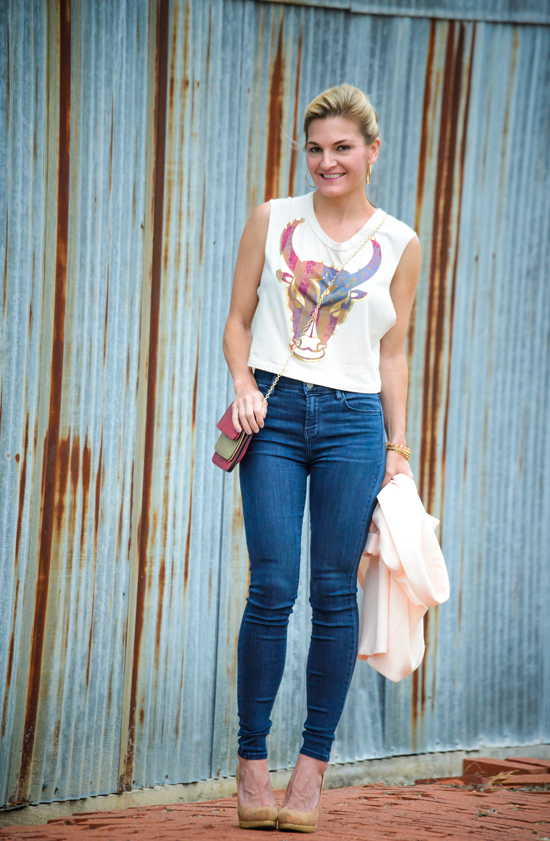Give a short answer using one word or phrase for the question:
What is the woman holding in one hand?

A two-tone clutch purse